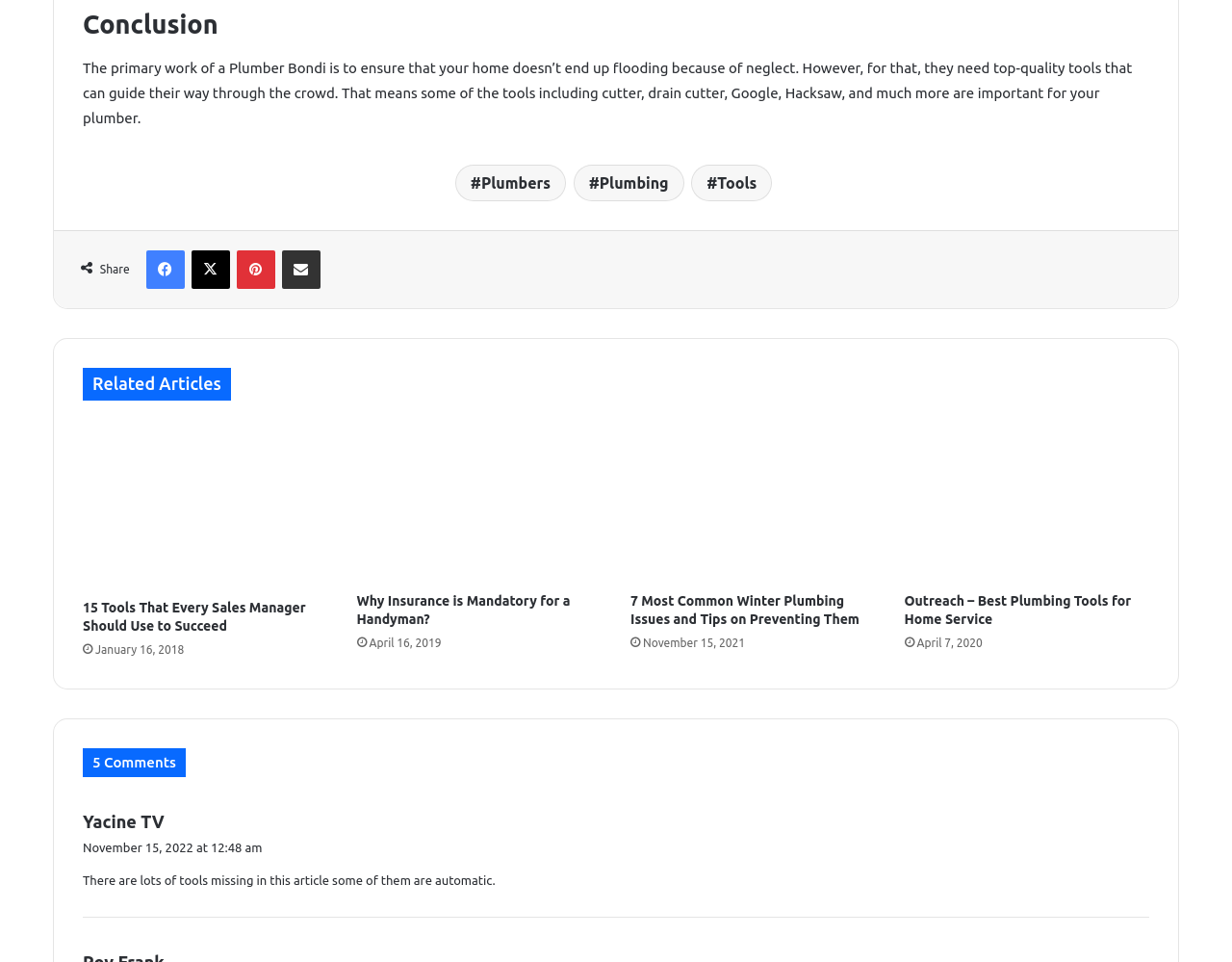Based on the element description: "Share via Email", identify the UI element and provide its bounding box coordinates. Use four float numbers between 0 and 1, [left, top, right, bottom].

[0.229, 0.261, 0.26, 0.301]